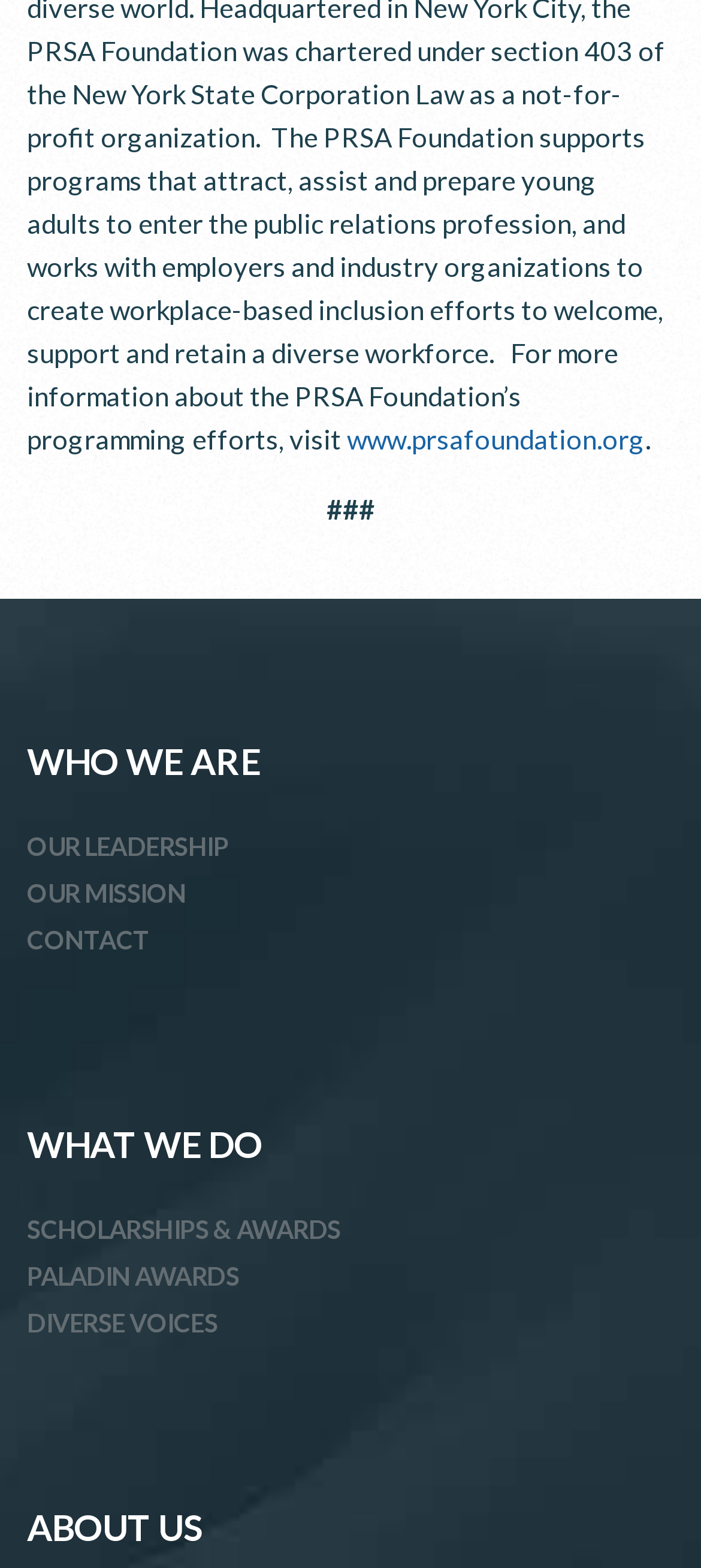Specify the bounding box coordinates of the area to click in order to follow the given instruction: "discover WHAT WE DO."

[0.038, 0.706, 0.962, 0.752]